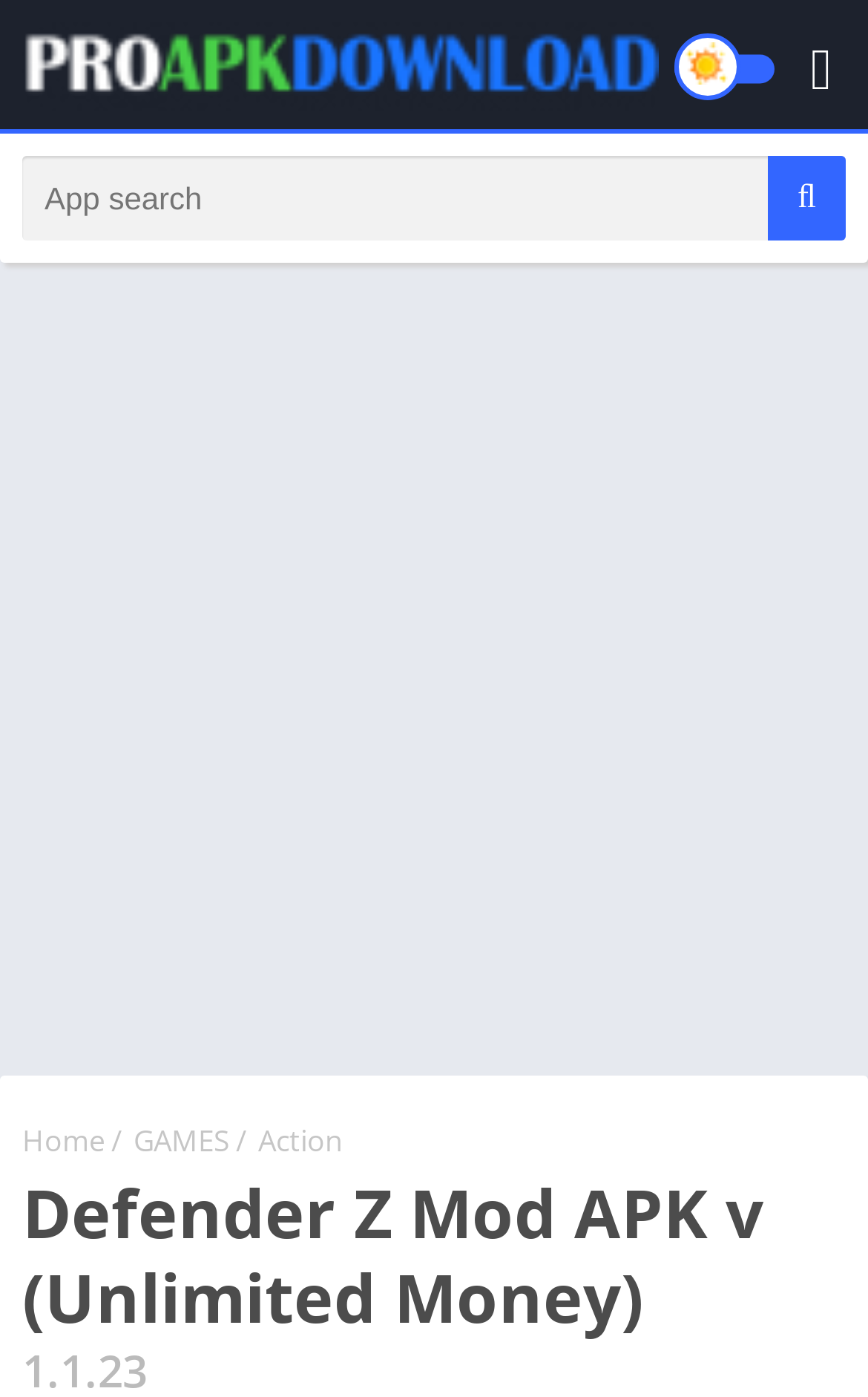Based on the provided description, "Terms and Conditions", find the bounding box of the corresponding UI element in the screenshot.

None